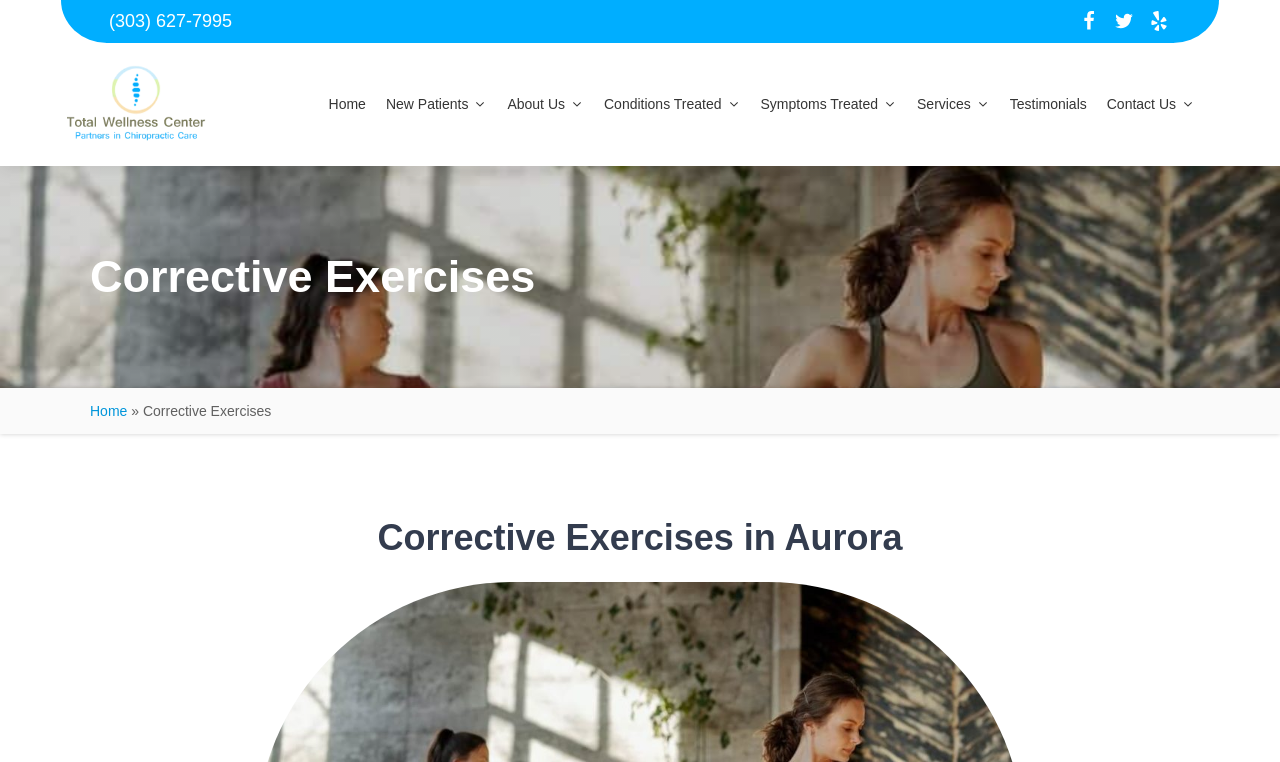Show the bounding box coordinates of the region that should be clicked to follow the instruction: "Call the phone number."

[0.085, 0.009, 0.181, 0.047]